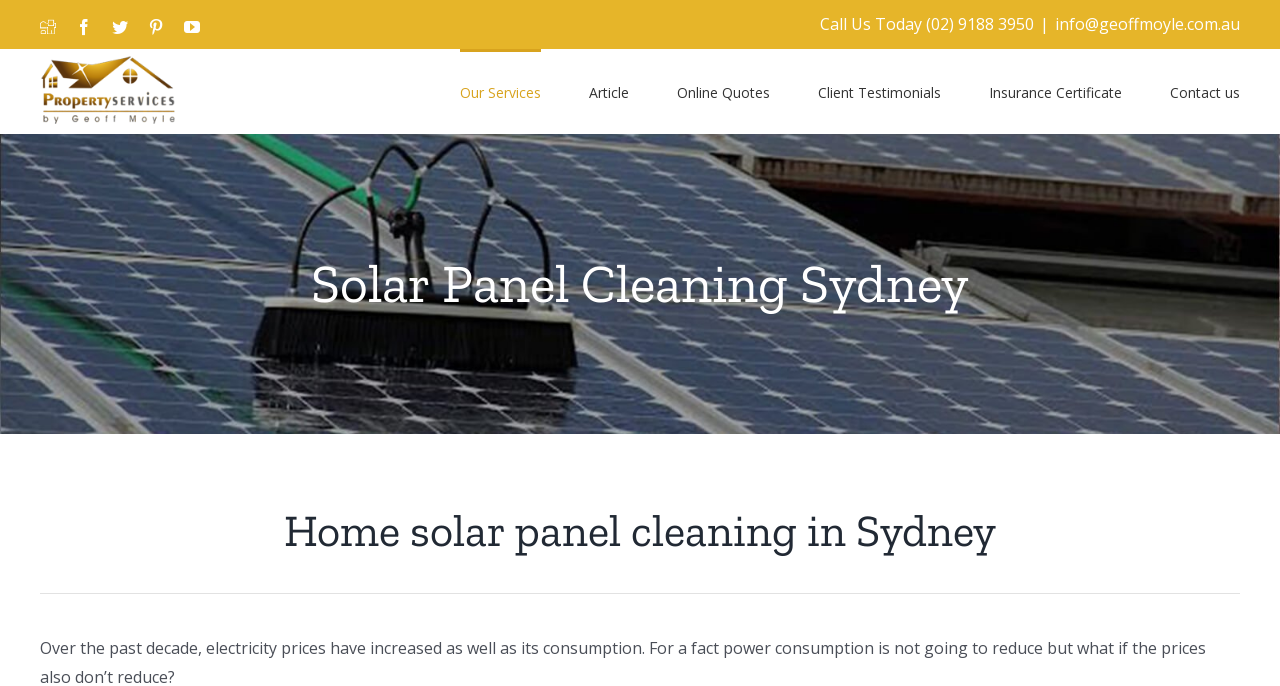Please specify the bounding box coordinates of the area that should be clicked to accomplish the following instruction: "View Online Quotes". The coordinates should consist of four float numbers between 0 and 1, i.e., [left, top, right, bottom].

[0.529, 0.071, 0.602, 0.194]